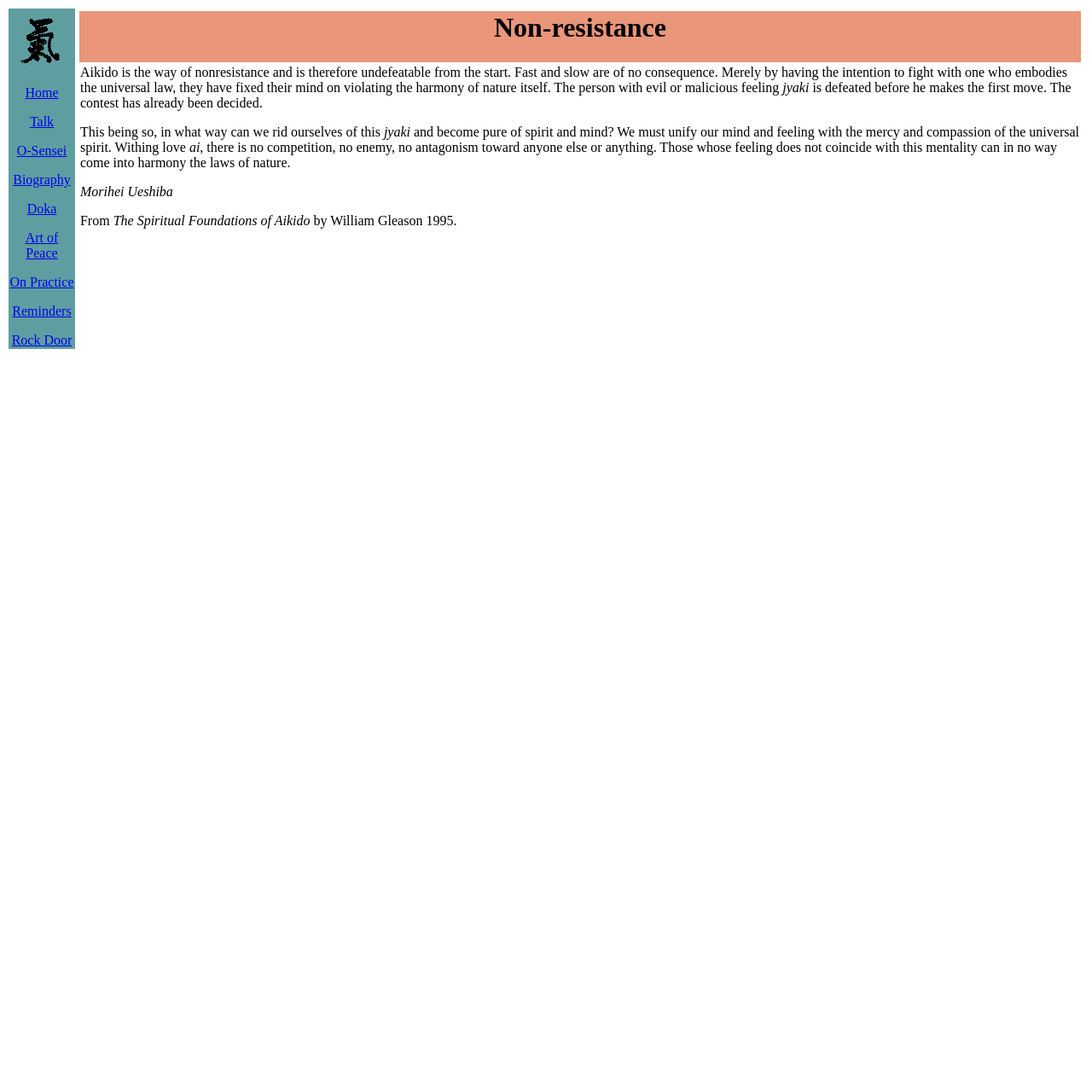Please find the bounding box coordinates of the clickable region needed to complete the following instruction: "click the Rock Door link". The bounding box coordinates must consist of four float numbers between 0 and 1, i.e., [left, top, right, bottom].

[0.011, 0.305, 0.066, 0.318]